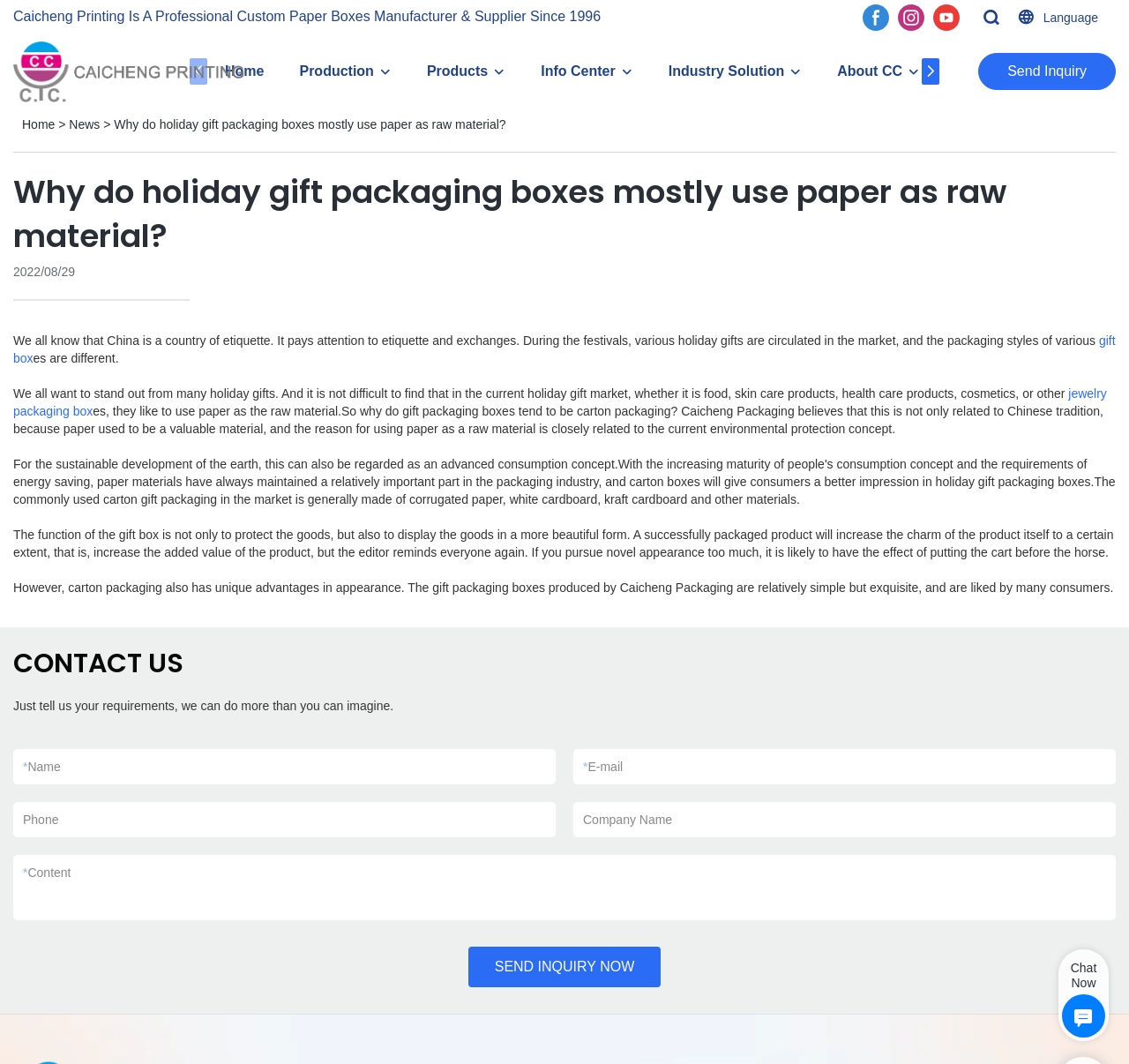Give a short answer to this question using one word or a phrase:
What is required to send an inquiry?

Name, E-mail, and Content